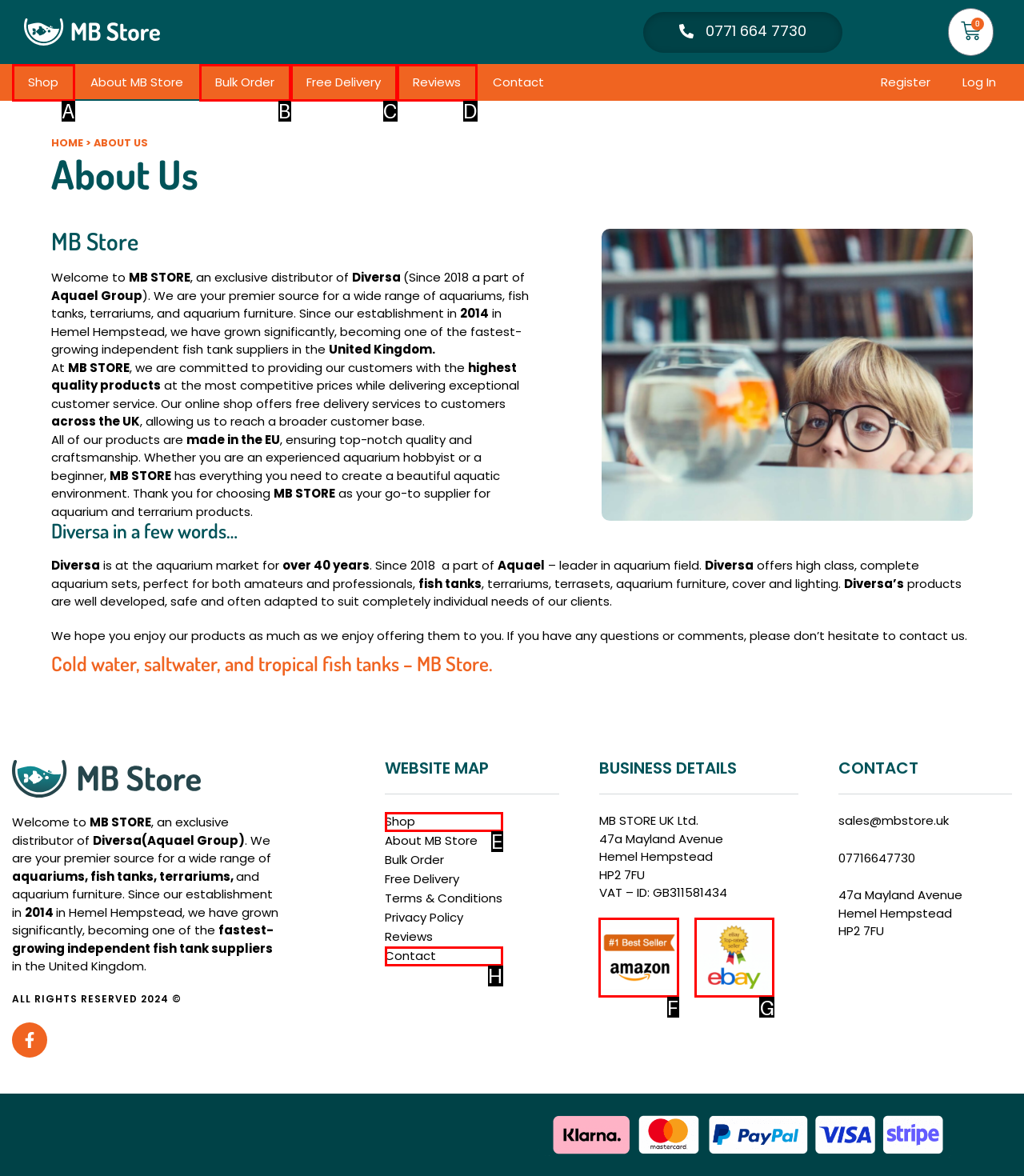Given the description: alt="amazon top rated seller", identify the HTML element that fits best. Respond with the letter of the correct option from the choices.

F